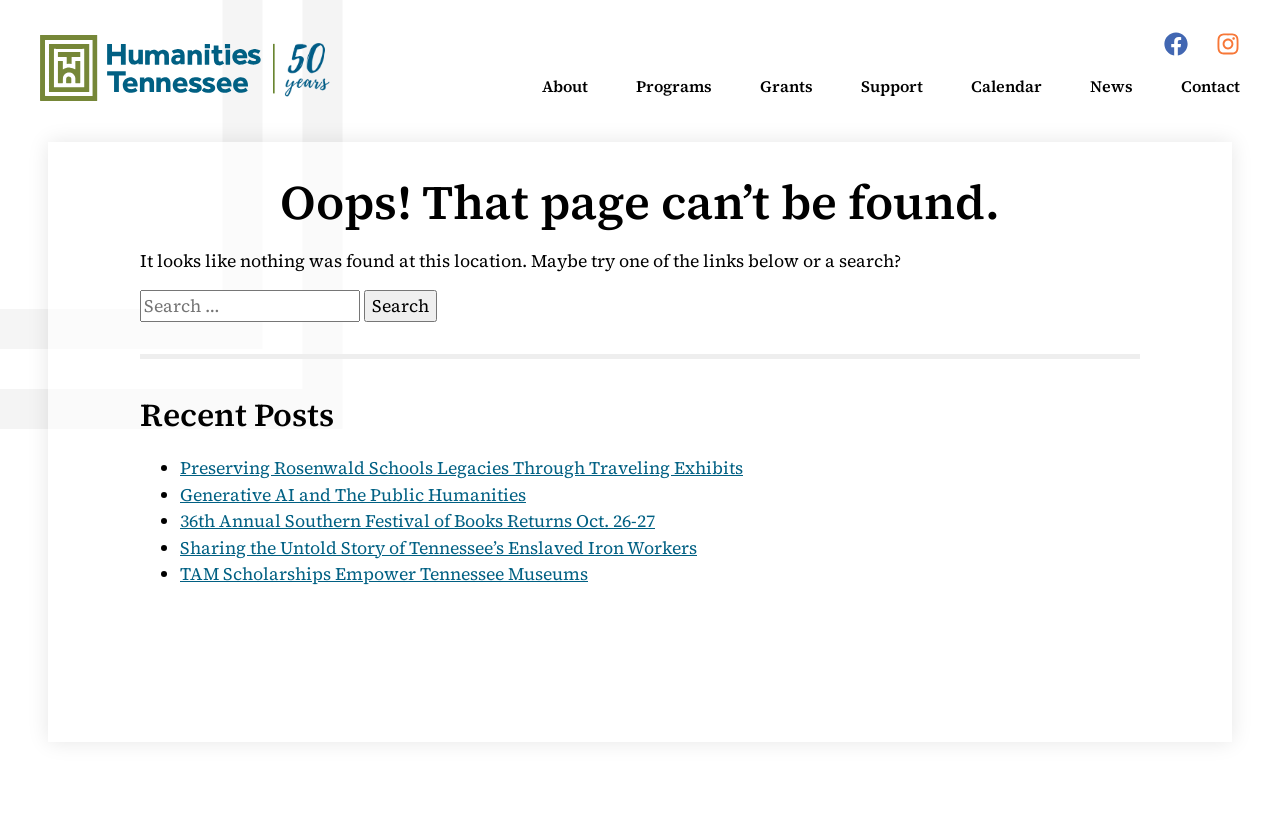Determine the bounding box coordinates of the clickable region to follow the instruction: "Go to the About page".

[0.405, 0.076, 0.478, 0.134]